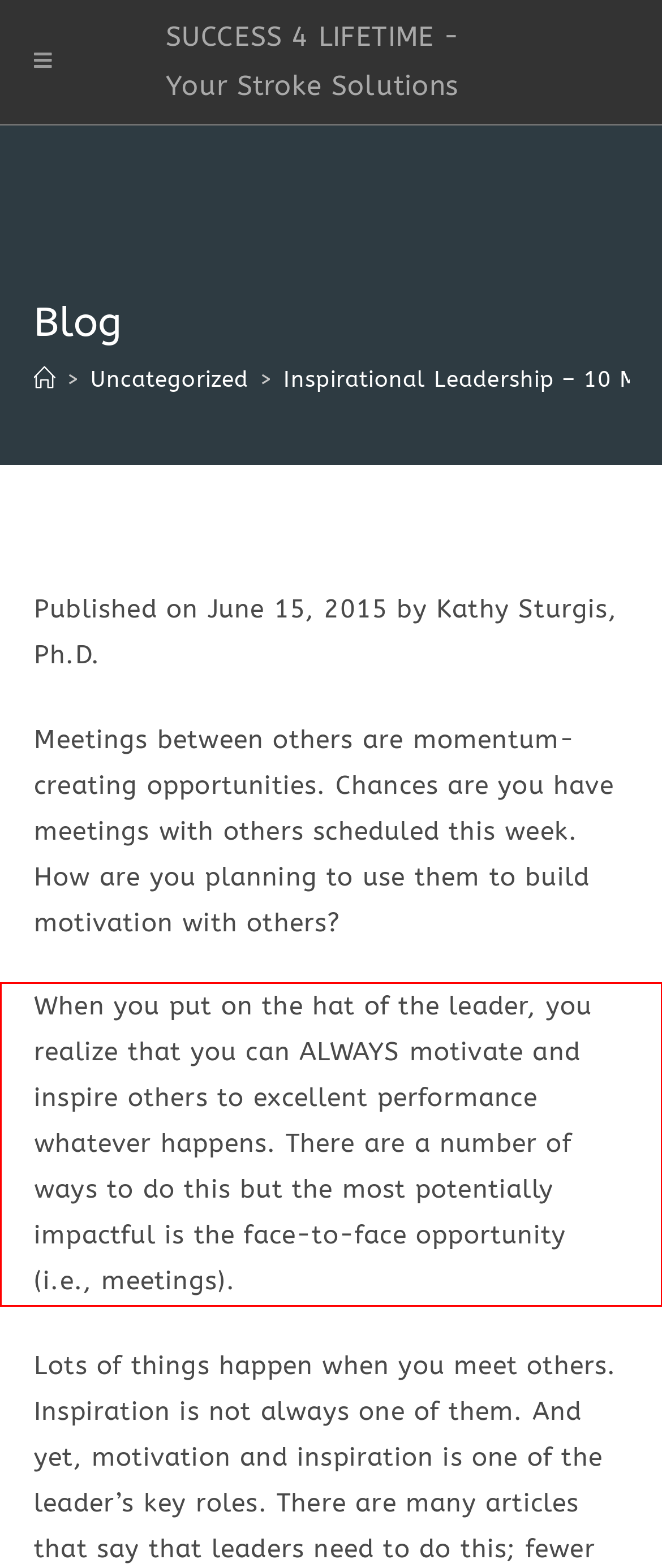Identify the text within the red bounding box on the webpage screenshot and generate the extracted text content.

When you put on the hat of the leader, you realize that you can ALWAYS motivate and inspire others to excellent performance whatever happens. There are a number of ways to do this but the most potentially impactful is the face-to-face opportunity (i.e., meetings).